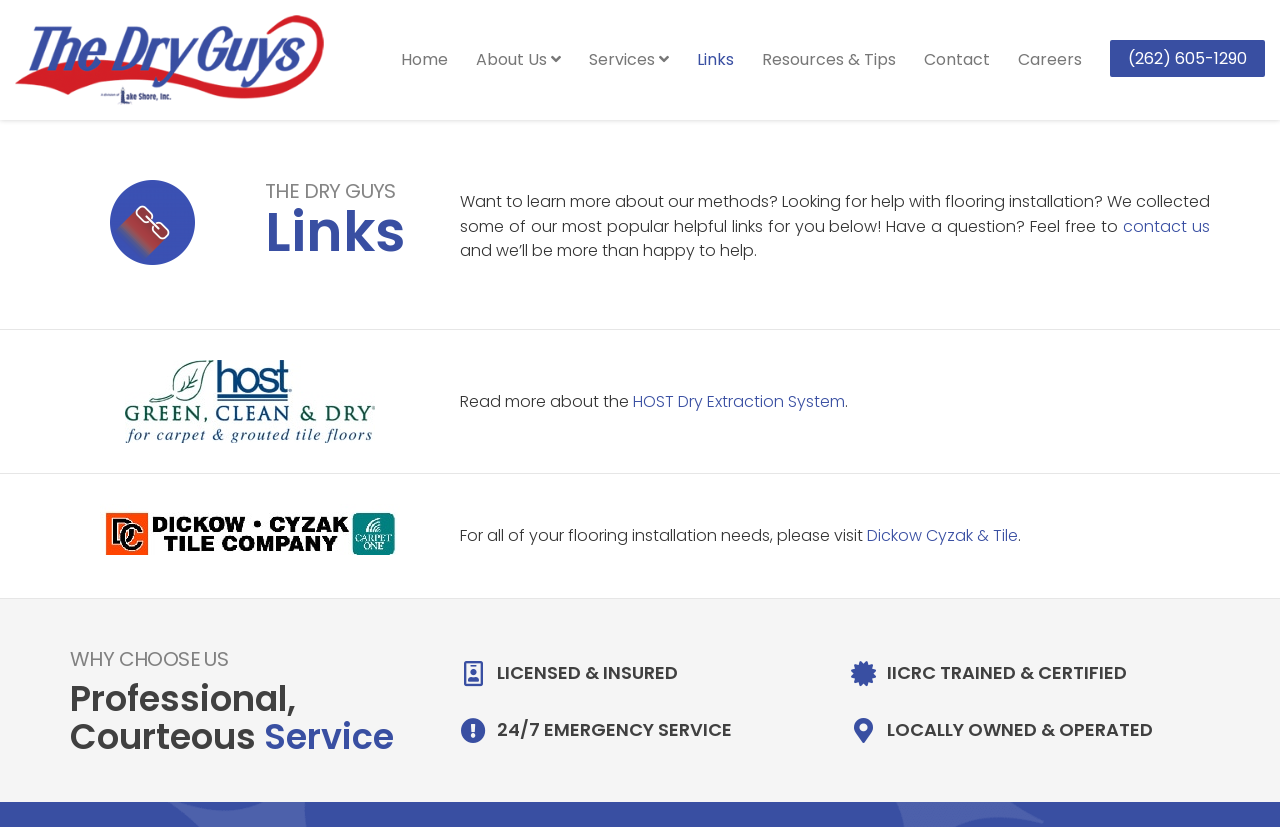Using the elements shown in the image, answer the question comprehensively: What are the certifications of the company?

The company is IICRC trained and certified, which is mentioned in one of the headings at the bottom of the webpage, along with other certifications such as licensed and insured, and 24/7 emergency service.